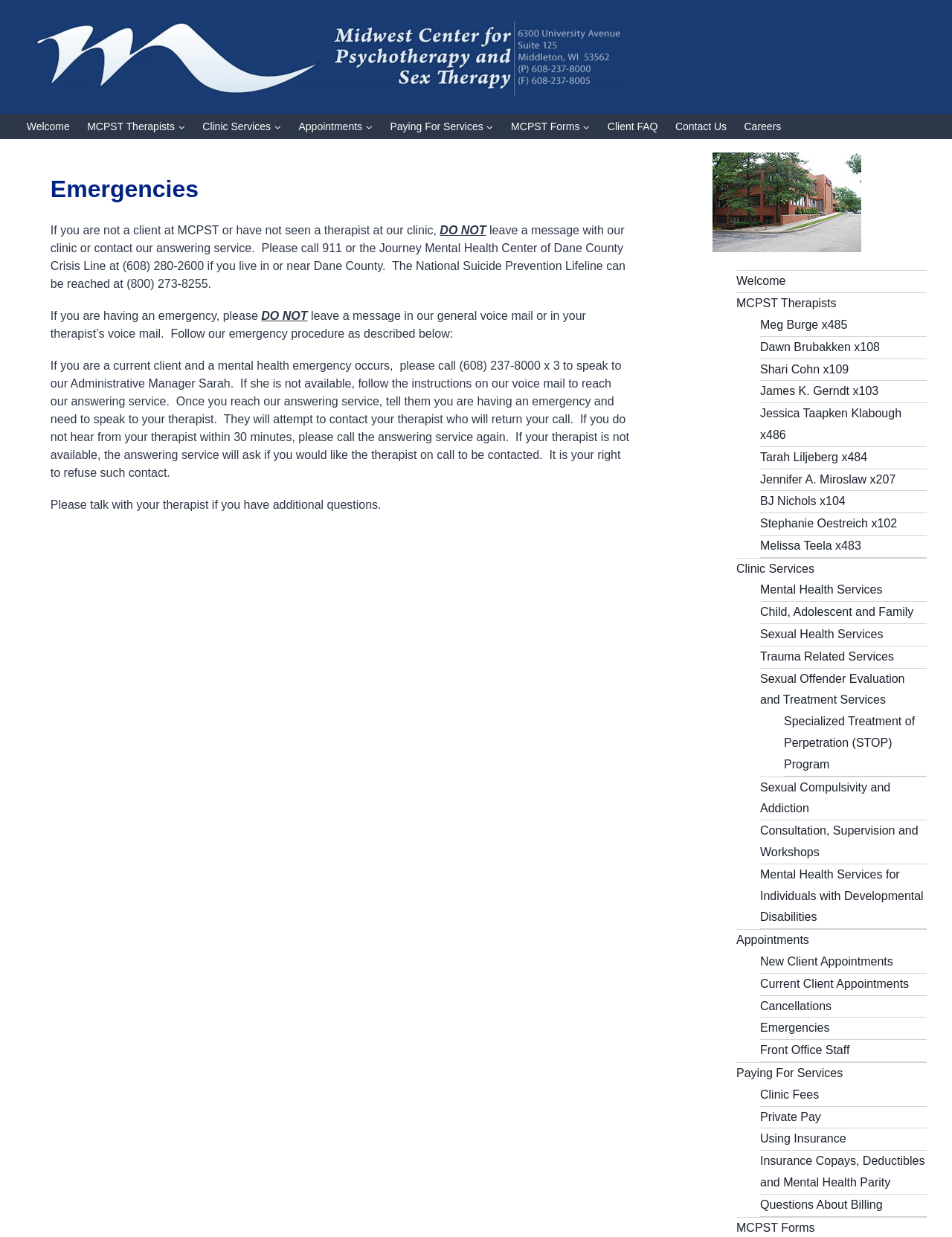Using the information in the image, could you please answer the following question in detail:
What should you do if you are having a mental health emergency?

I found the answer by reading the emergency procedure instructions on the webpage, which advises calling 911 or the Journey Mental Health Center of Dane County Crisis Line if you are having a mental health emergency.